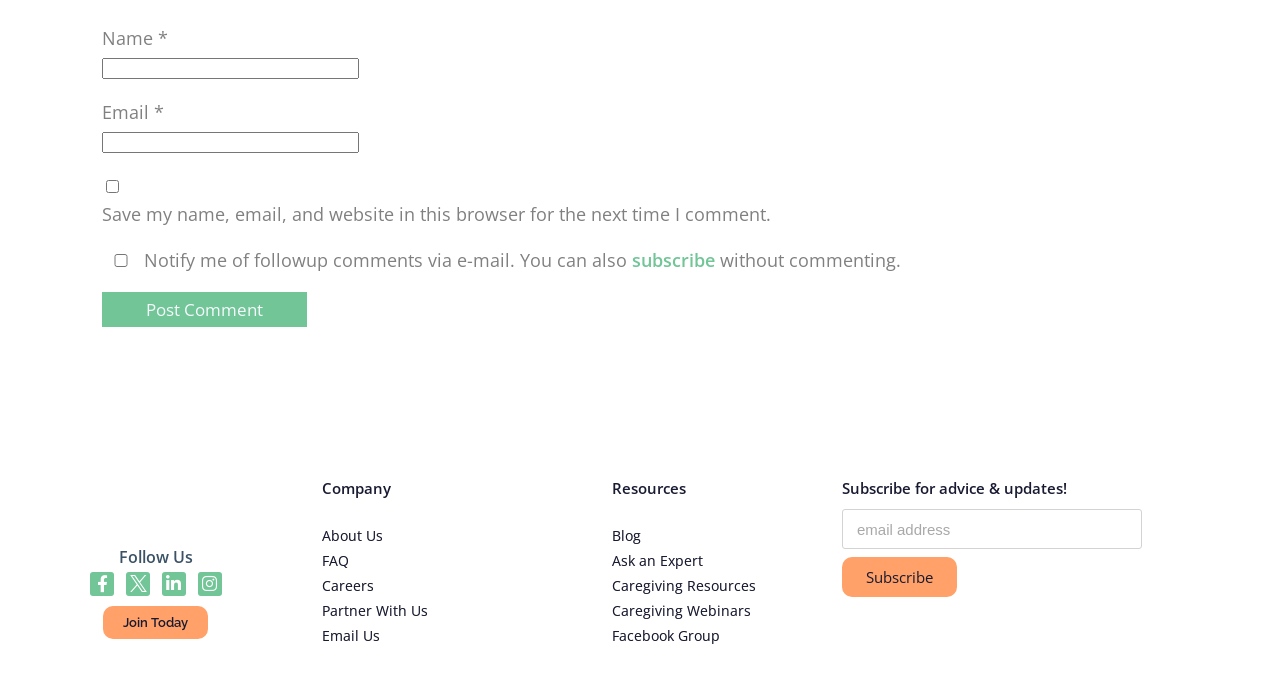Identify the bounding box coordinates of the clickable section necessary to follow the following instruction: "Click the subscribe button". The coordinates should be presented as four float numbers from 0 to 1, i.e., [left, top, right, bottom].

[0.494, 0.36, 0.559, 0.395]